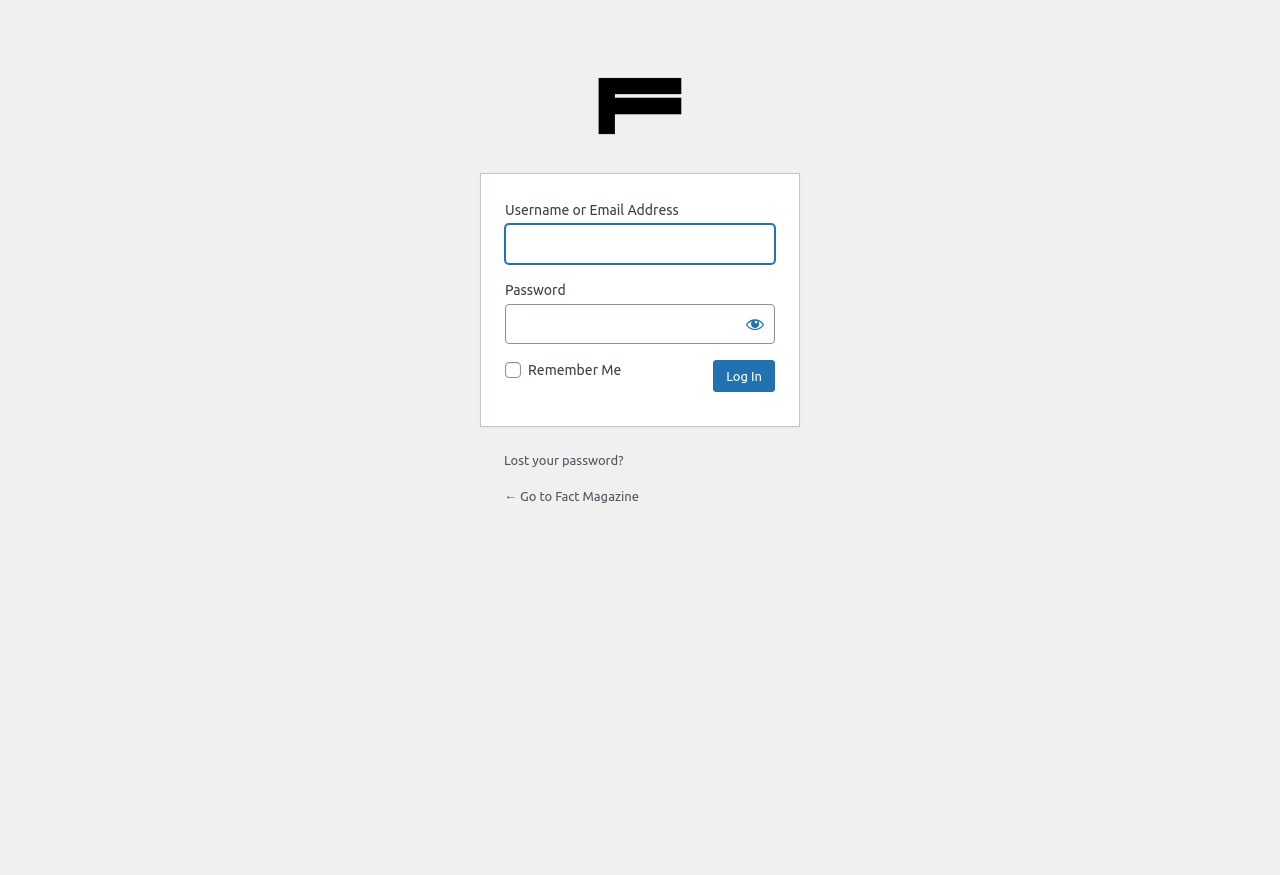Determine the bounding box coordinates of the clickable area required to perform the following instruction: "Search for something". The coordinates should be represented as four float numbers between 0 and 1: [left, top, right, bottom].

None